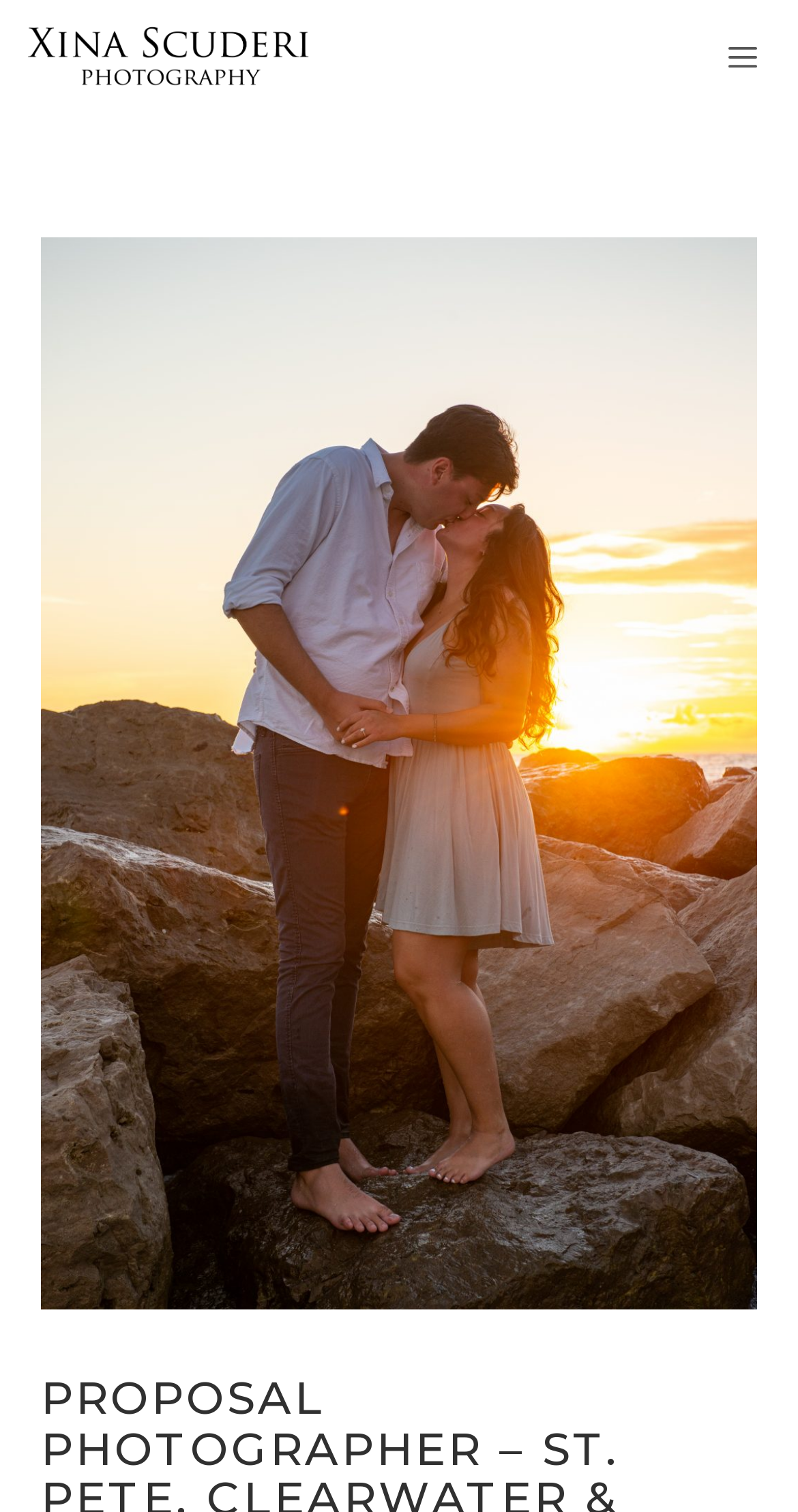Determine the main headline from the webpage and extract its text.

PROPOSAL PHOTOGRAPHER – ST. PETE, CLEARWATER & GREATER TAMPA BAY